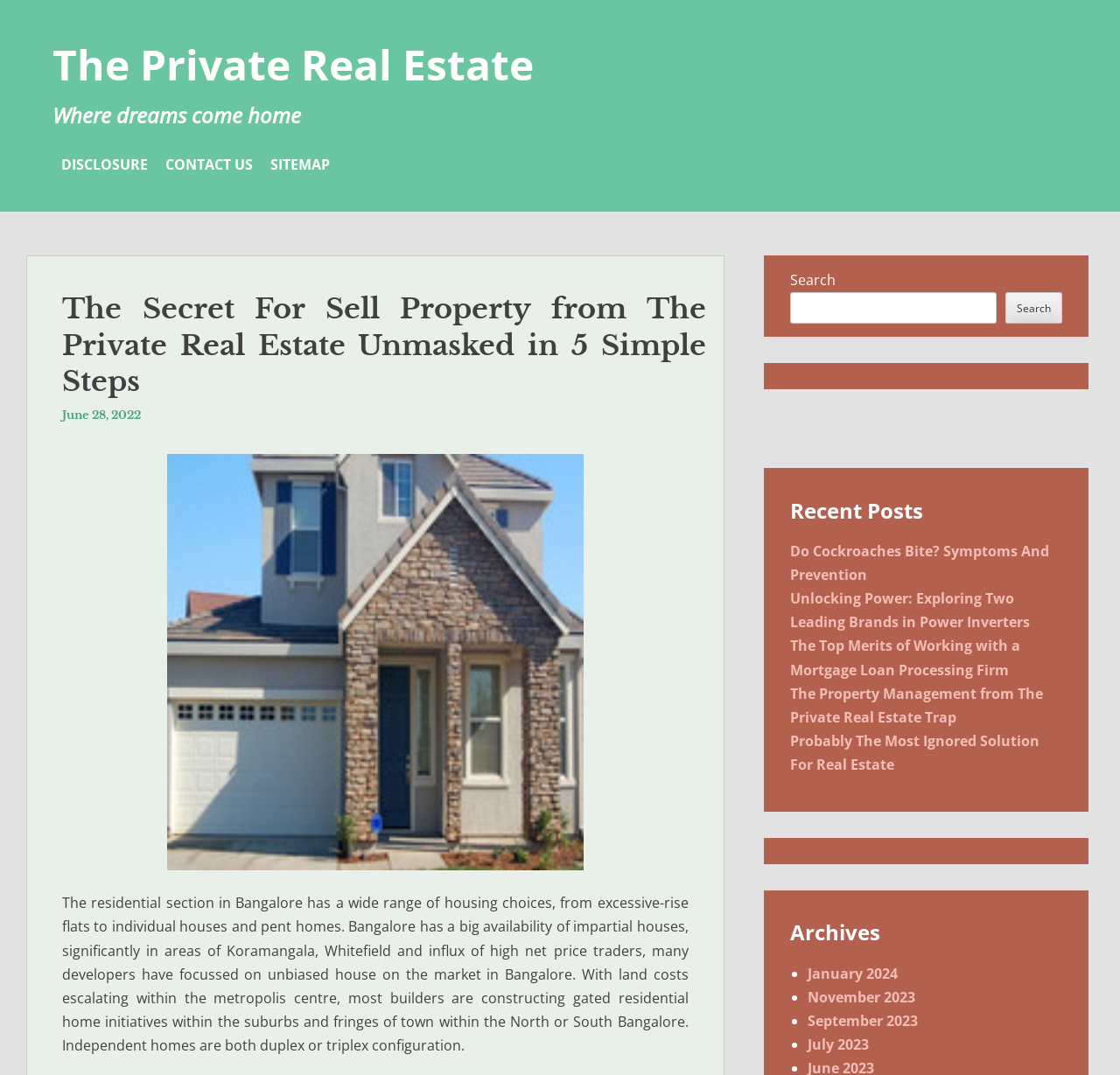Use the information in the screenshot to answer the question comprehensively: How many recent posts are listed?

The recent posts section is located at the bottom of the webpage and contains 5 links to different articles, including 'Do Cockroaches Bite? Symptoms And Prevention', 'Unlocking Power: Exploring Two Leading Brands in Power Inverters', and others.